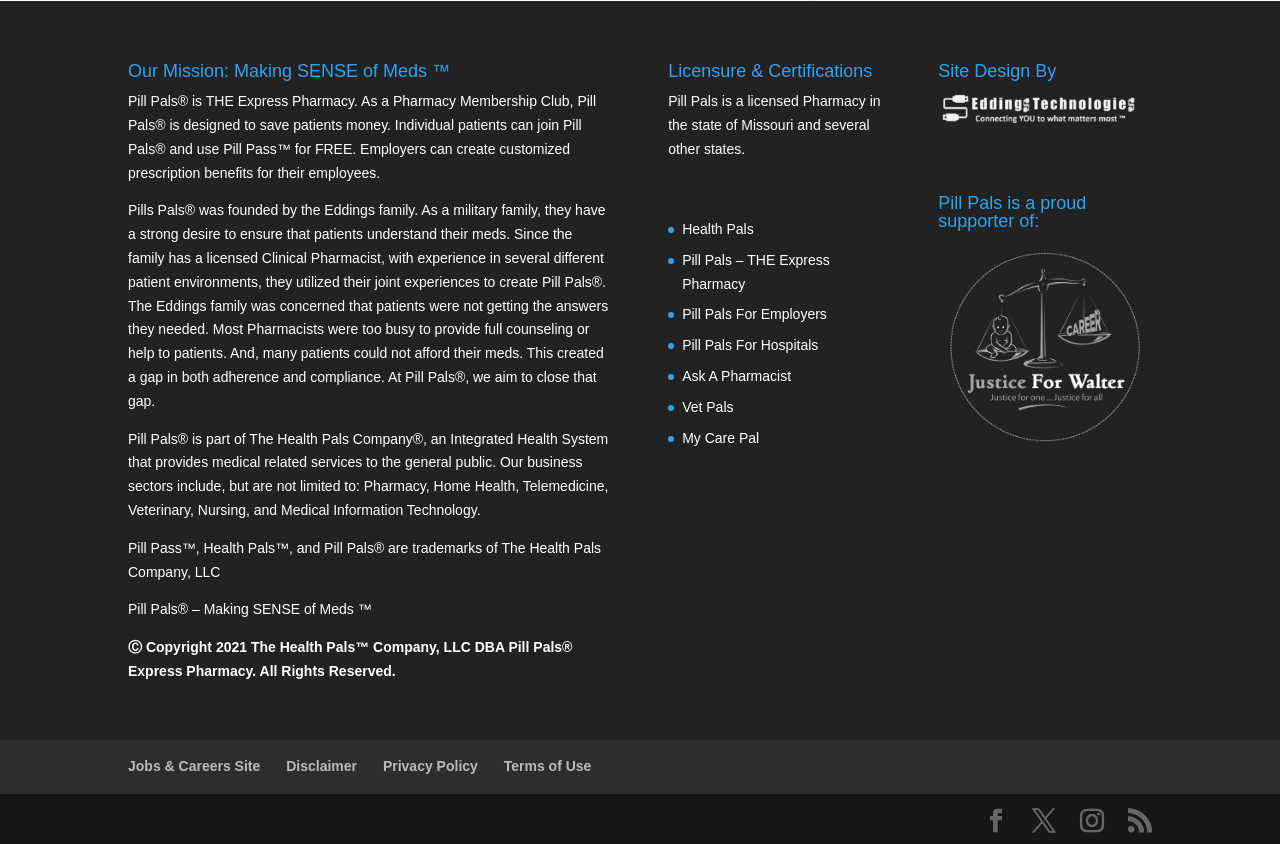Reply to the question with a brief word or phrase: What is the name of the trademark of The Health Pals Company, LLC?

Pill Pass